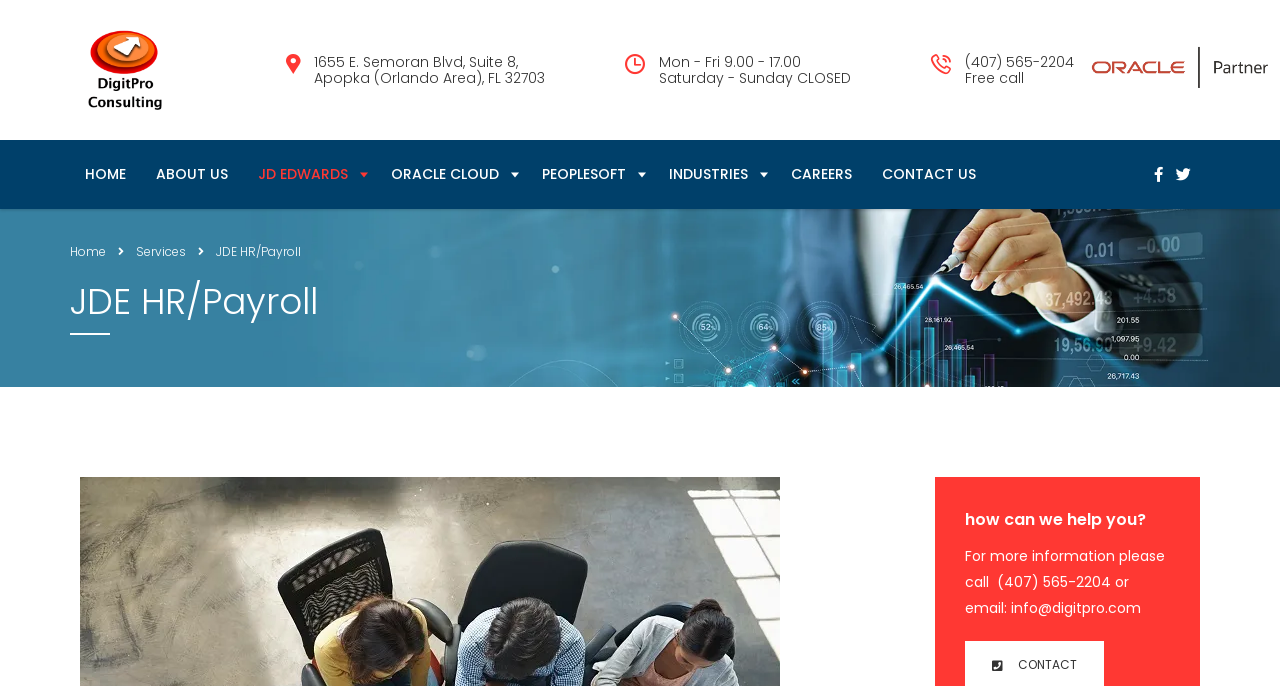Using the webpage screenshot, find the UI element described by Oracle Cloud. Provide the bounding box coordinates in the format (top-left x, top-left y, bottom-right x, bottom-right y), ensuring all values are floating point numbers between 0 and 1.

[0.294, 0.204, 0.412, 0.305]